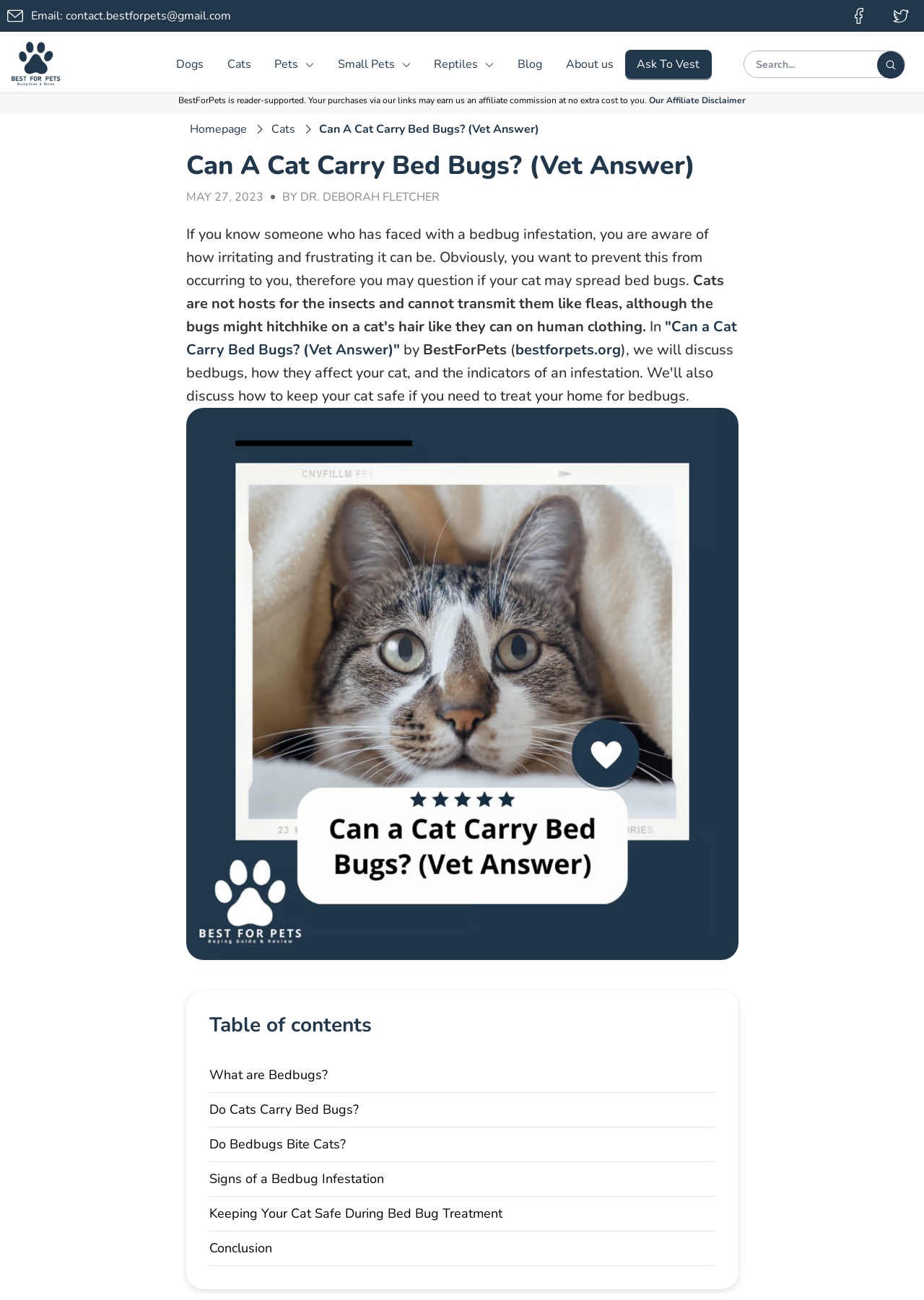Determine the bounding box coordinates of the clickable element necessary to fulfill the instruction: "Contact via email". Provide the coordinates as four float numbers within the 0 to 1 range, i.e., [left, top, right, bottom].

[0.008, 0.006, 0.655, 0.019]